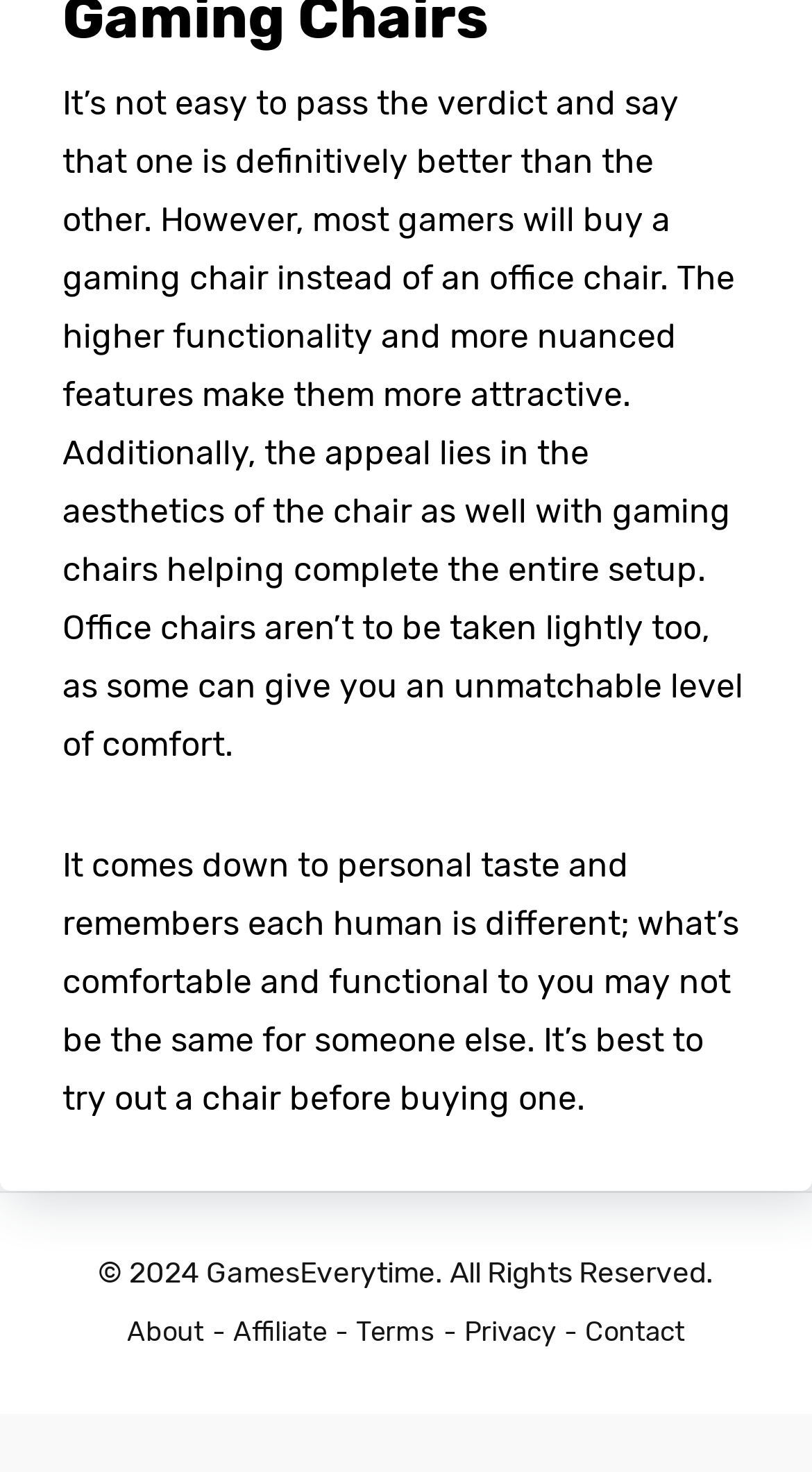Look at the image and write a detailed answer to the question: 
What is the name of the website?

The name of the website can be found at the bottom of the webpage, where it says '© 2024 GamesEverytime. All Rights Reserved.' This indicates that the website is owned by GamesEverytime.